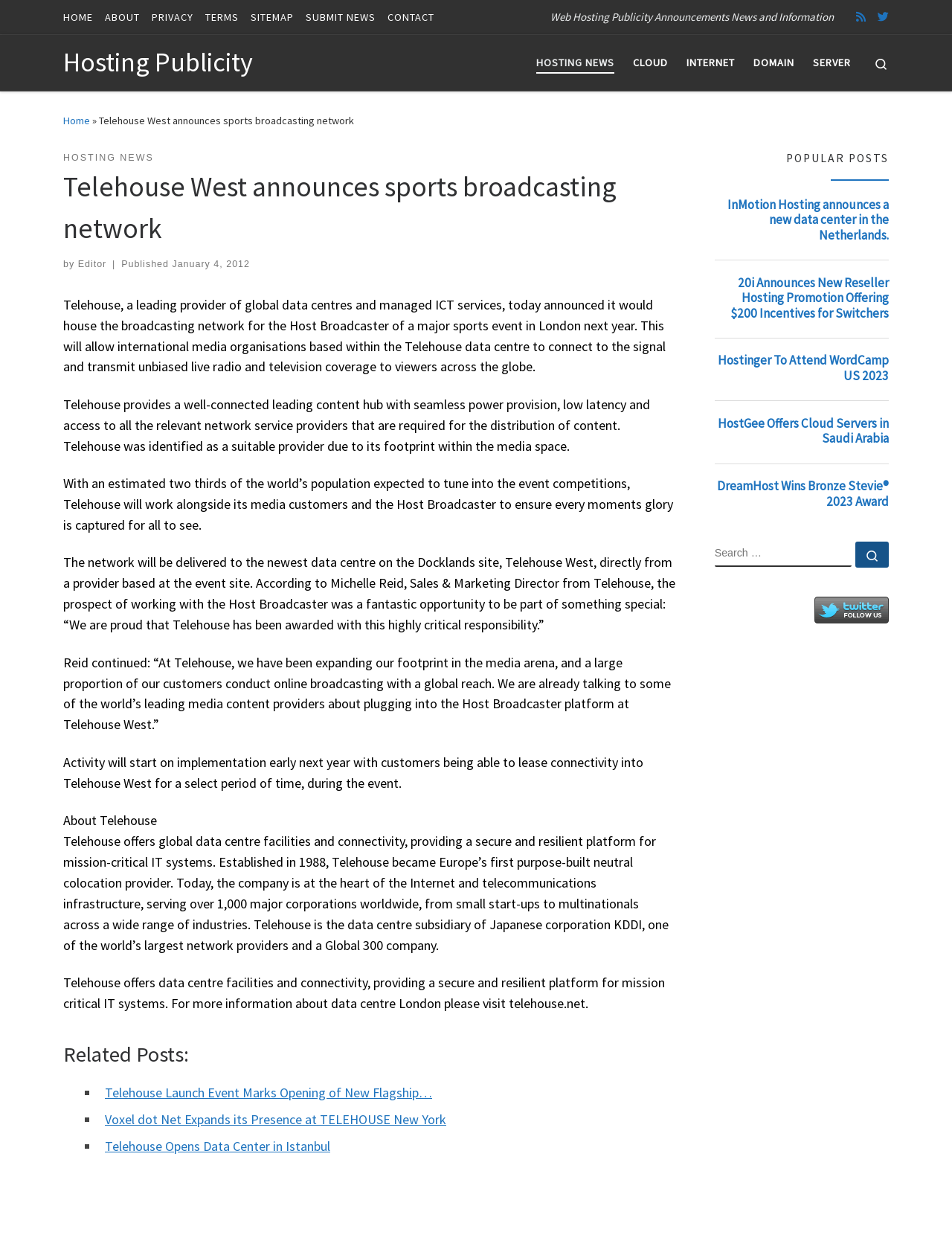Please find and report the bounding box coordinates of the element to click in order to perform the following action: "Click on the 'HOSTING NEWS' link". The coordinates should be expressed as four float numbers between 0 and 1, in the format [left, top, right, bottom].

[0.558, 0.038, 0.65, 0.064]